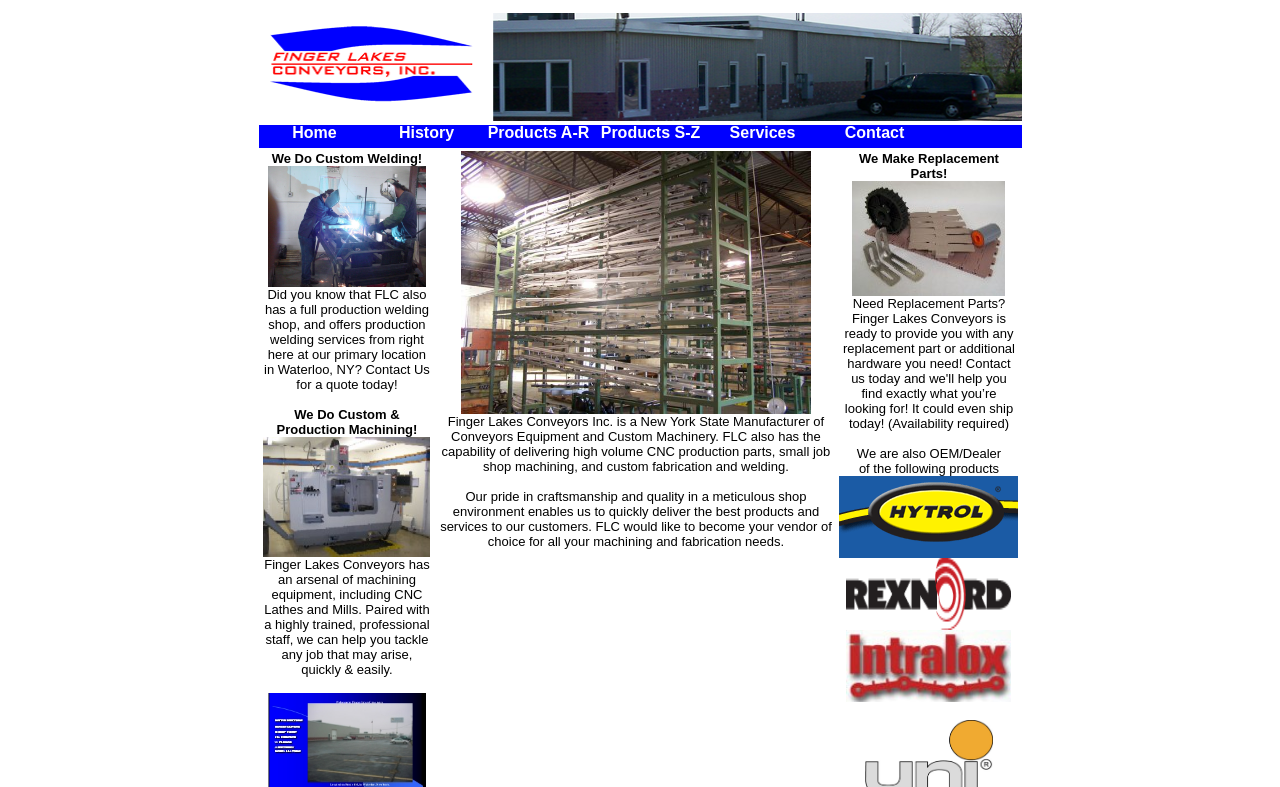Determine the bounding box coordinates for the UI element described. Format the coordinates as (top-left x, top-left y, bottom-right x, bottom-right y) and ensure all values are between 0 and 1. Element description: History

[0.289, 0.159, 0.377, 0.179]